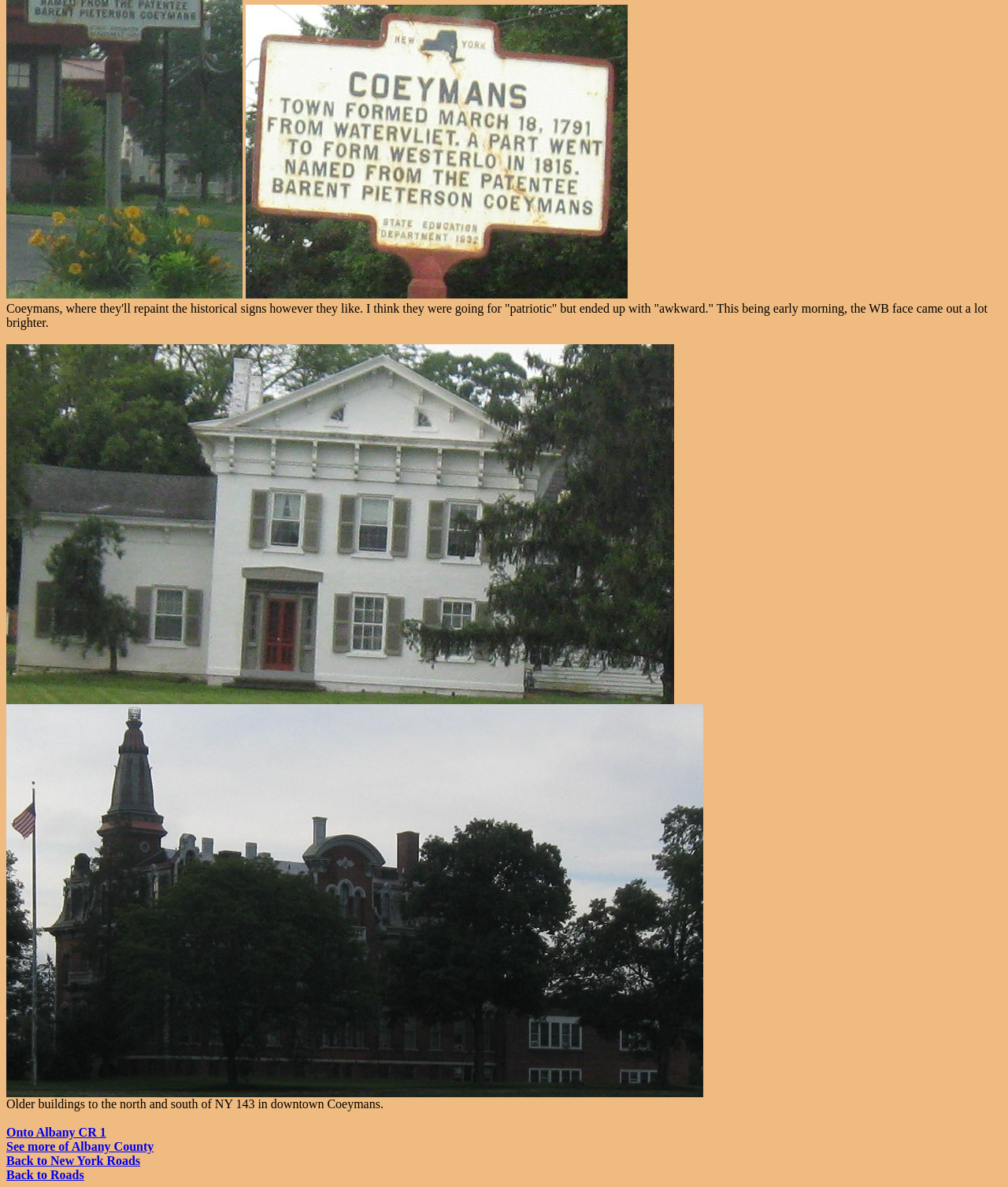Provide a one-word or short-phrase response to the question:
How many images are on the webpage?

3